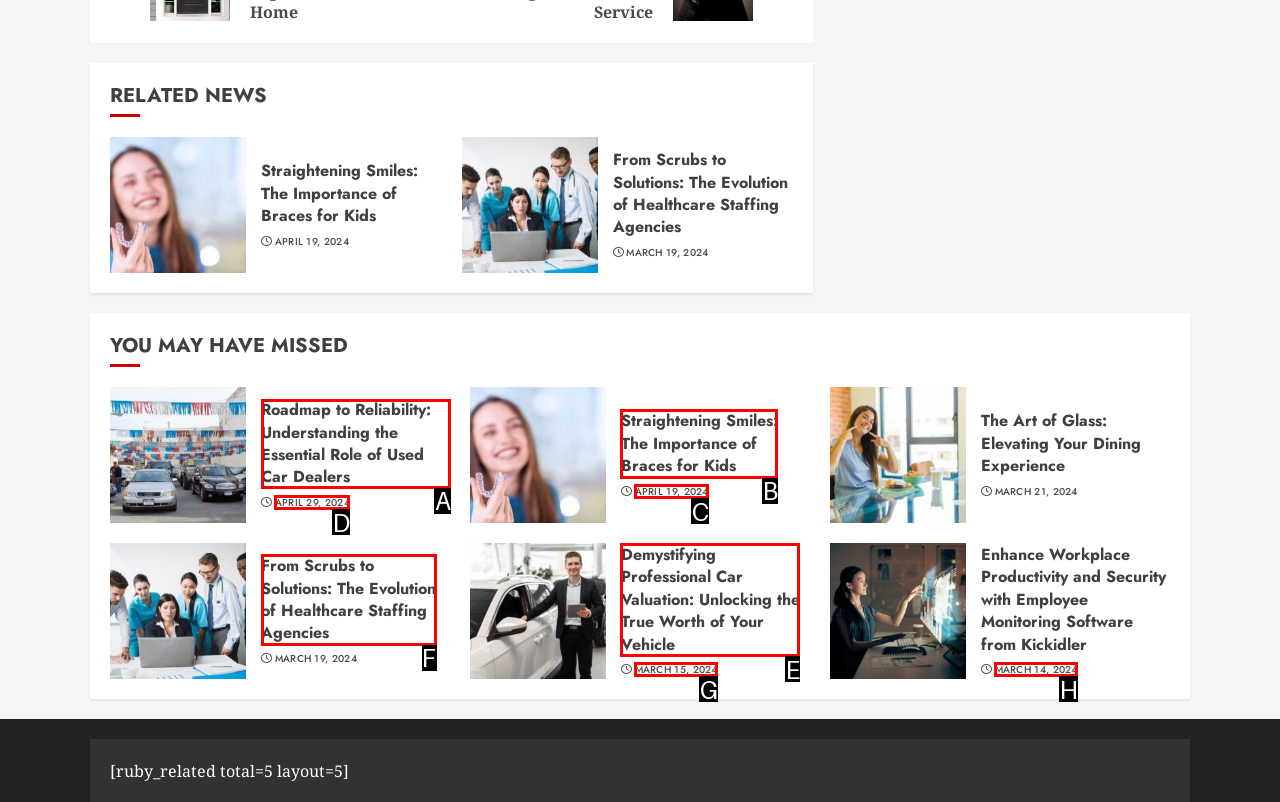Determine the letter of the element I should select to fulfill the following instruction: Check out Roadmap to Reliability: Understanding the Essential Role of Used Car Dealers. Just provide the letter.

A